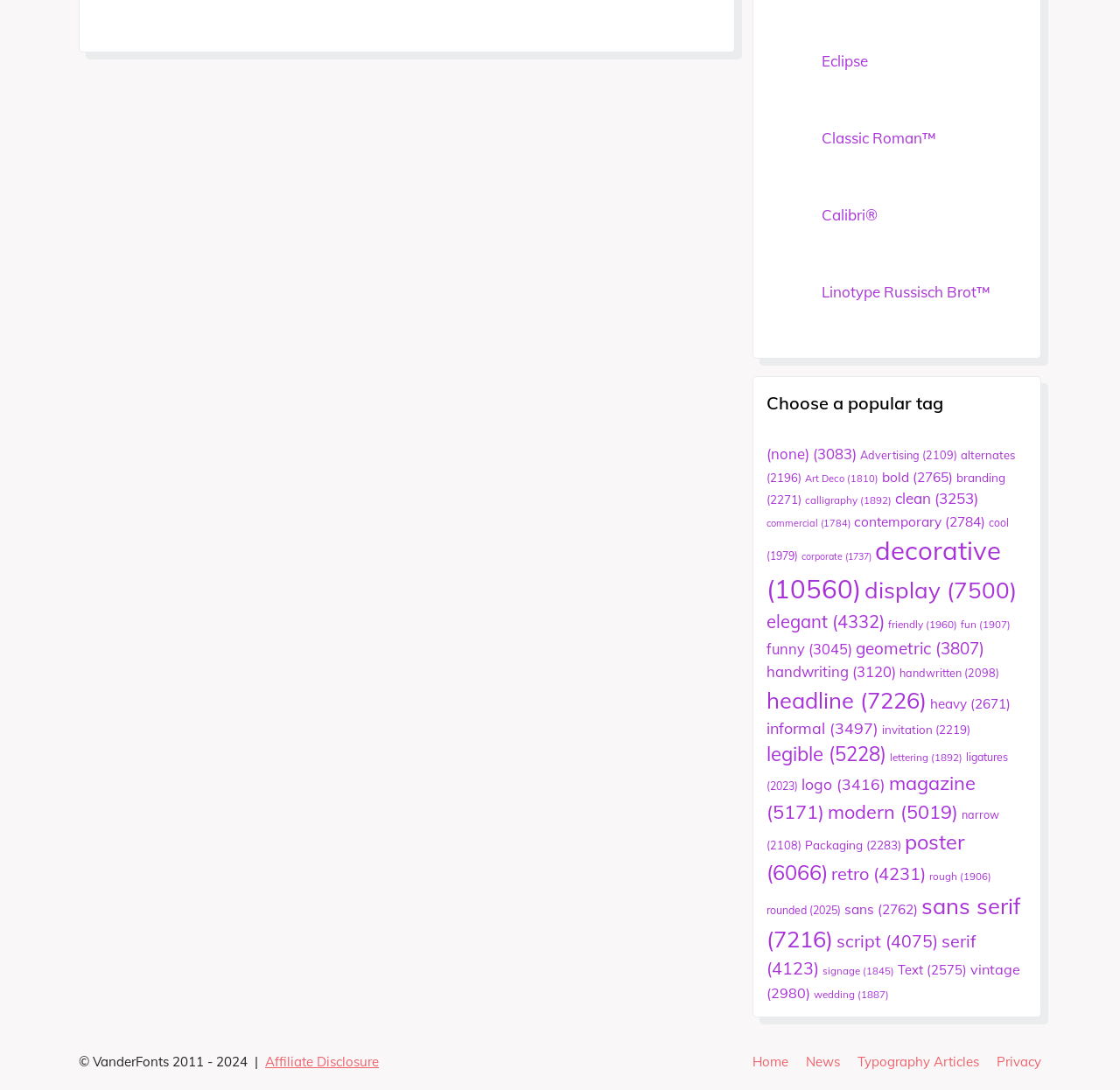What is the category listed below 'headline'?
Respond with a short answer, either a single word or a phrase, based on the image.

heavy